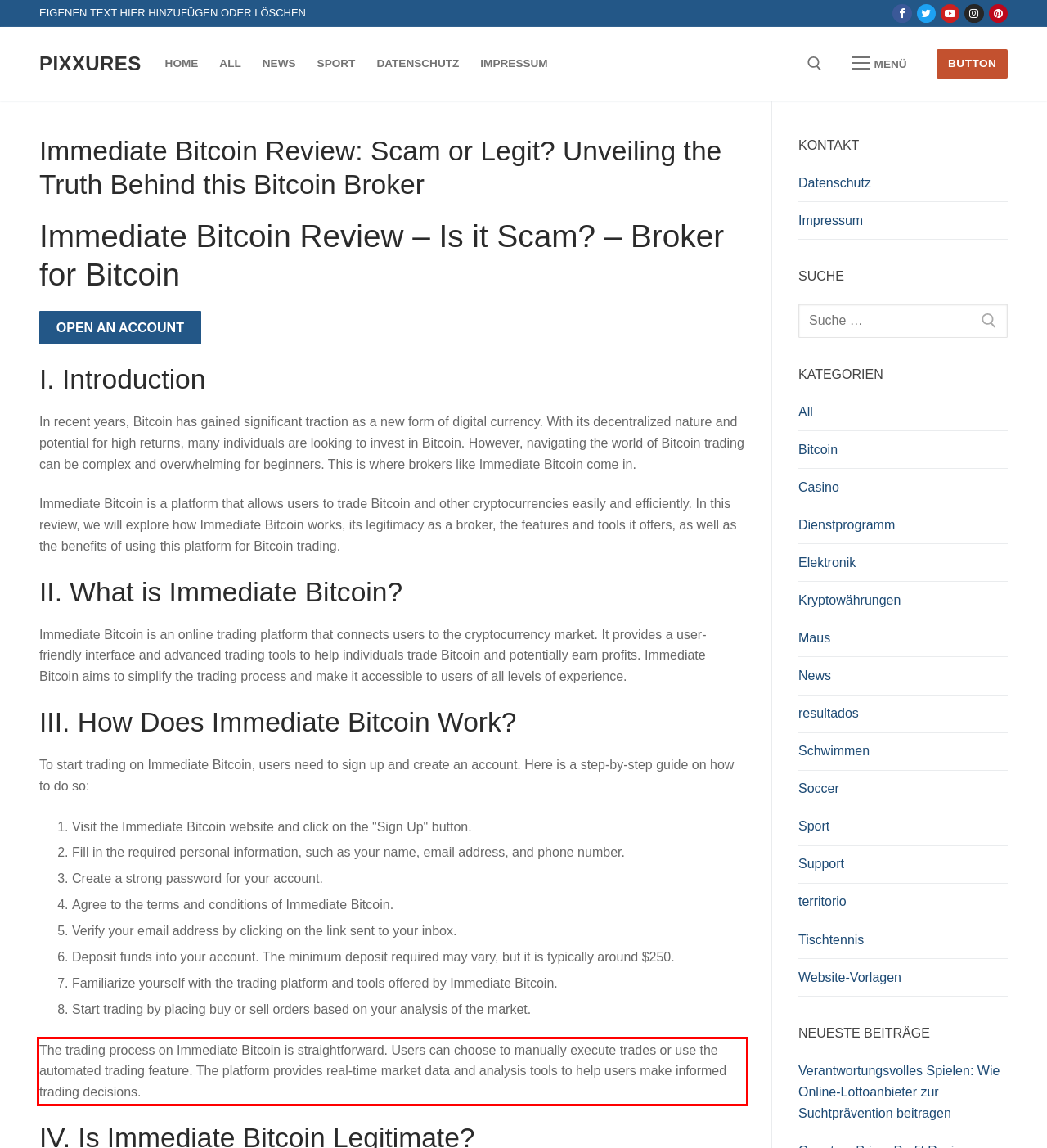Analyze the webpage screenshot and use OCR to recognize the text content in the red bounding box.

The trading process on Immediate Bitcoin is straightforward. Users can choose to manually execute trades or use the automated trading feature. The platform provides real-time market data and analysis tools to help users make informed trading decisions.